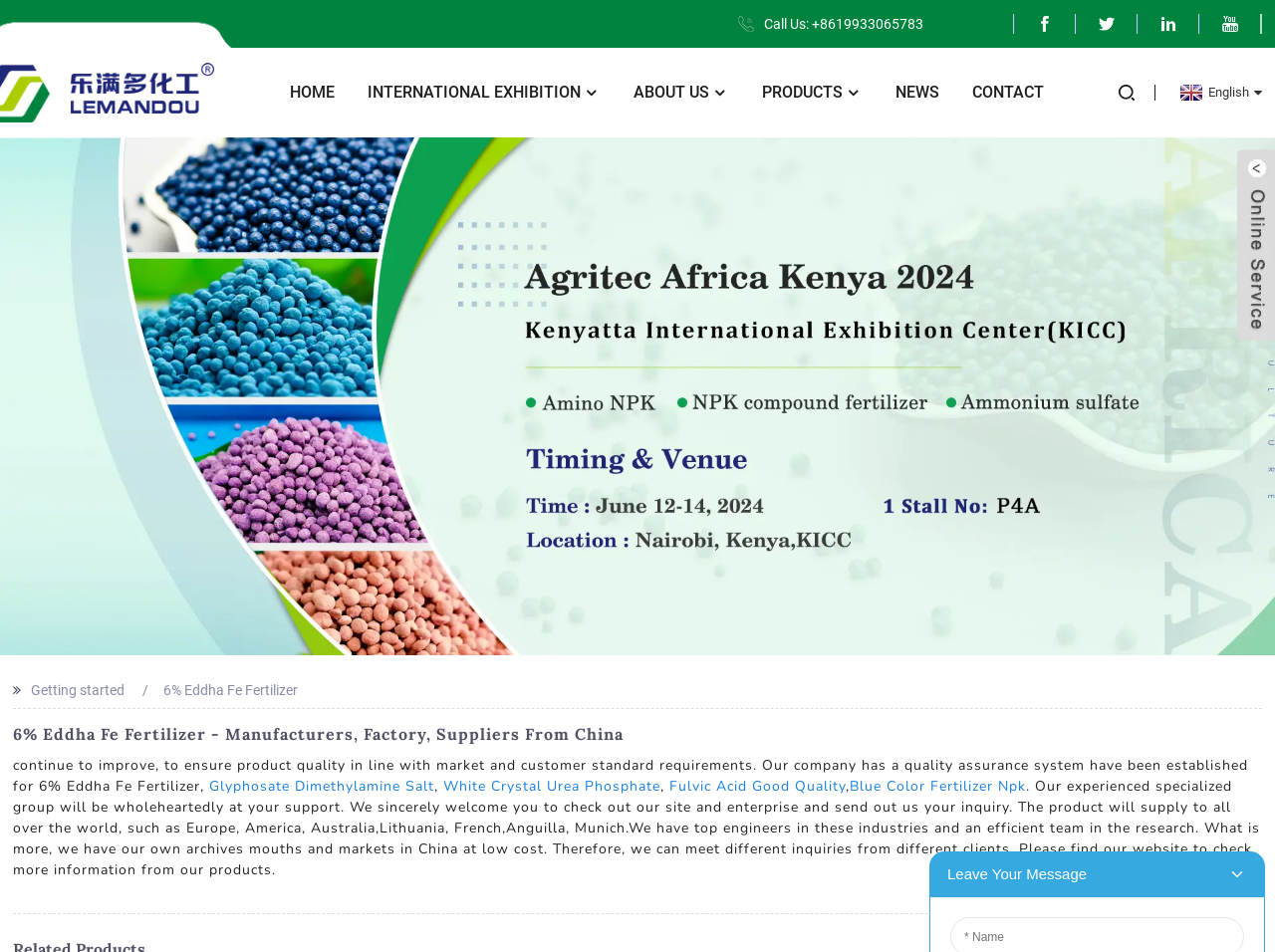Locate the bounding box coordinates of the element's region that should be clicked to carry out the following instruction: "Call the phone number". The coordinates need to be four float numbers between 0 and 1, i.e., [left, top, right, bottom].

[0.579, 0.015, 0.724, 0.036]